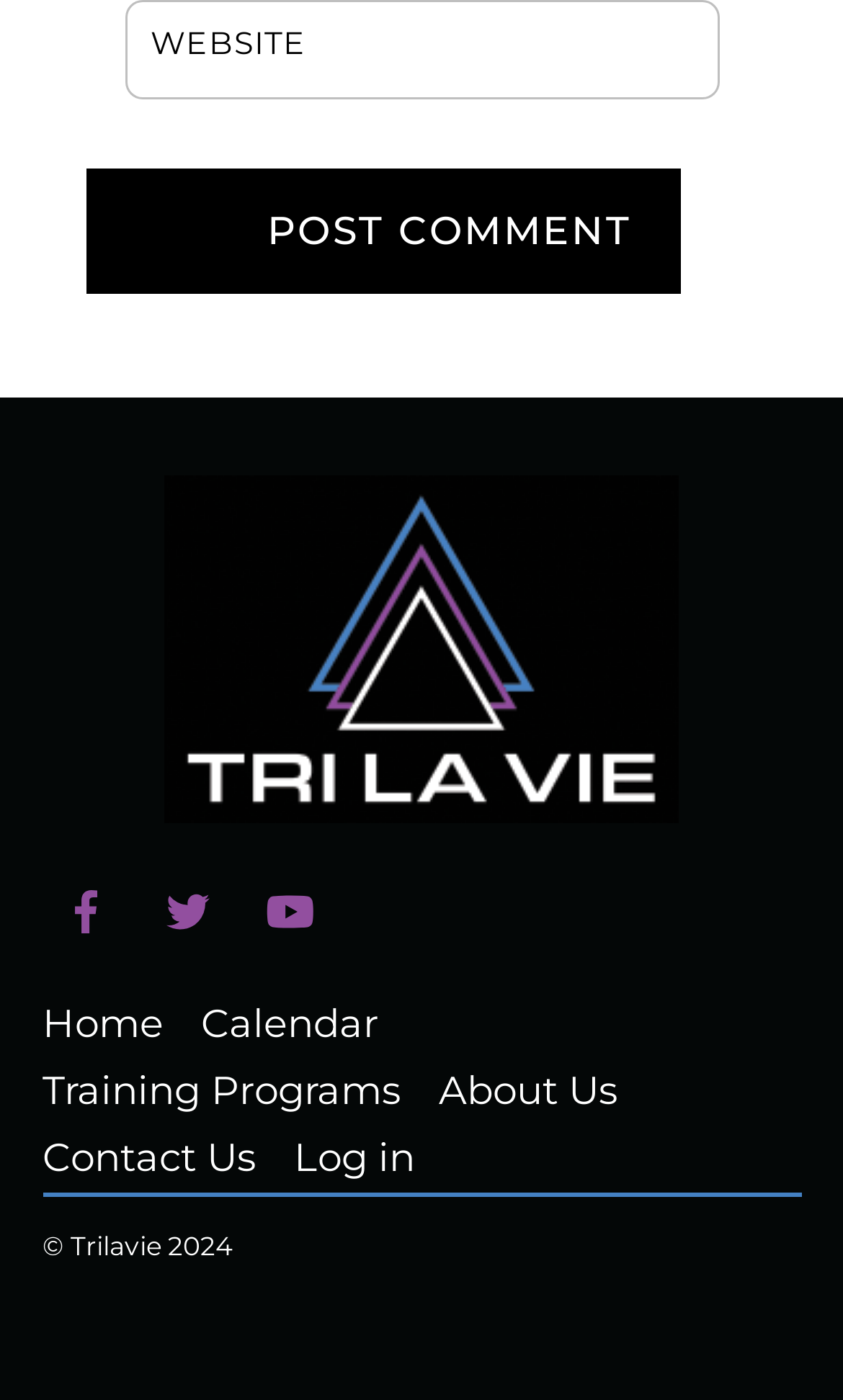Please locate the bounding box coordinates of the element that needs to be clicked to achieve the following instruction: "Visit Trilavie". The coordinates should be four float numbers between 0 and 1, i.e., [left, top, right, bottom].

[0.195, 0.569, 0.805, 0.593]